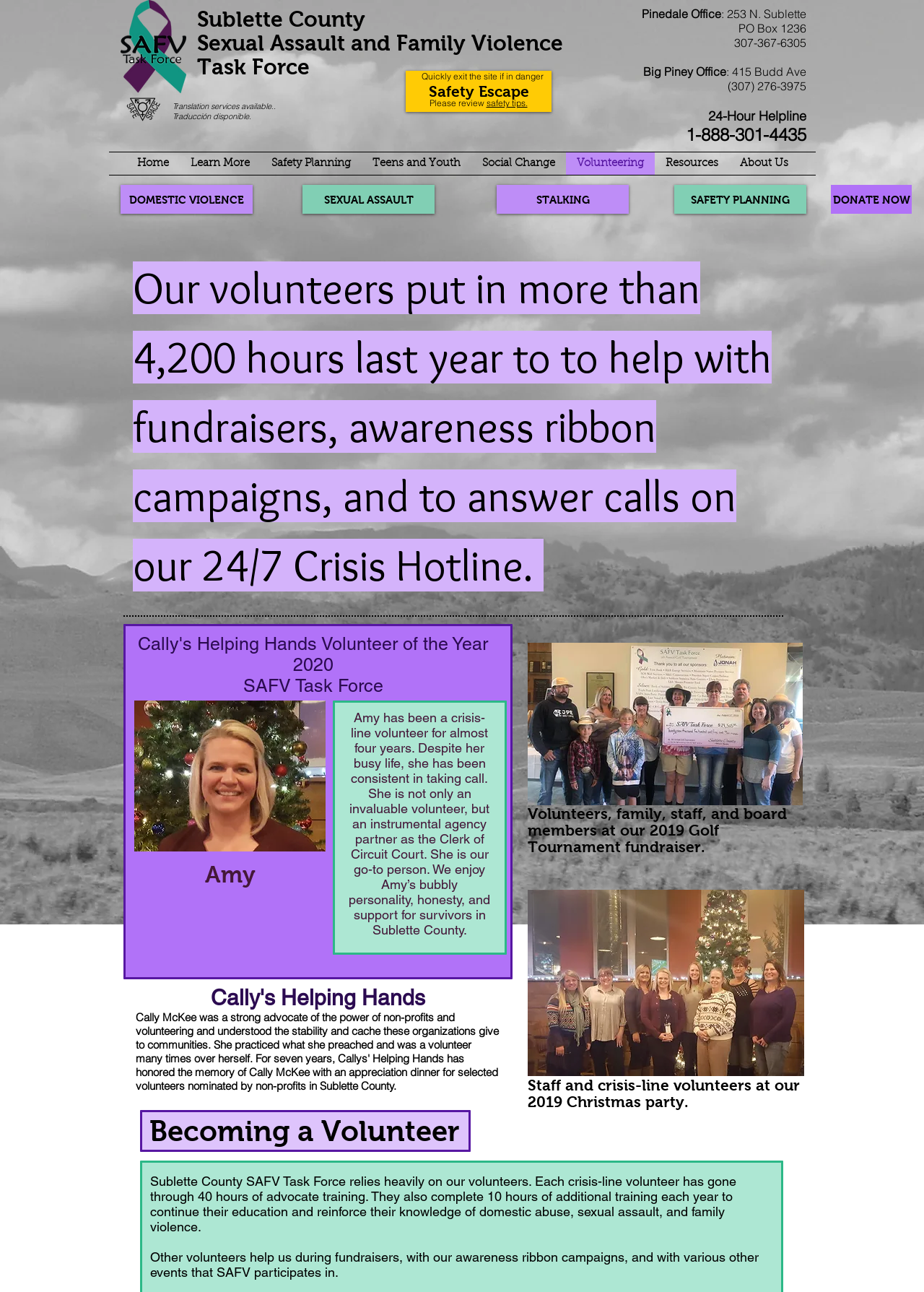Pinpoint the bounding box coordinates of the element you need to click to execute the following instruction: "Learn more about Volunteering". The bounding box should be represented by four float numbers between 0 and 1, in the format [left, top, right, bottom].

[0.612, 0.118, 0.708, 0.135]